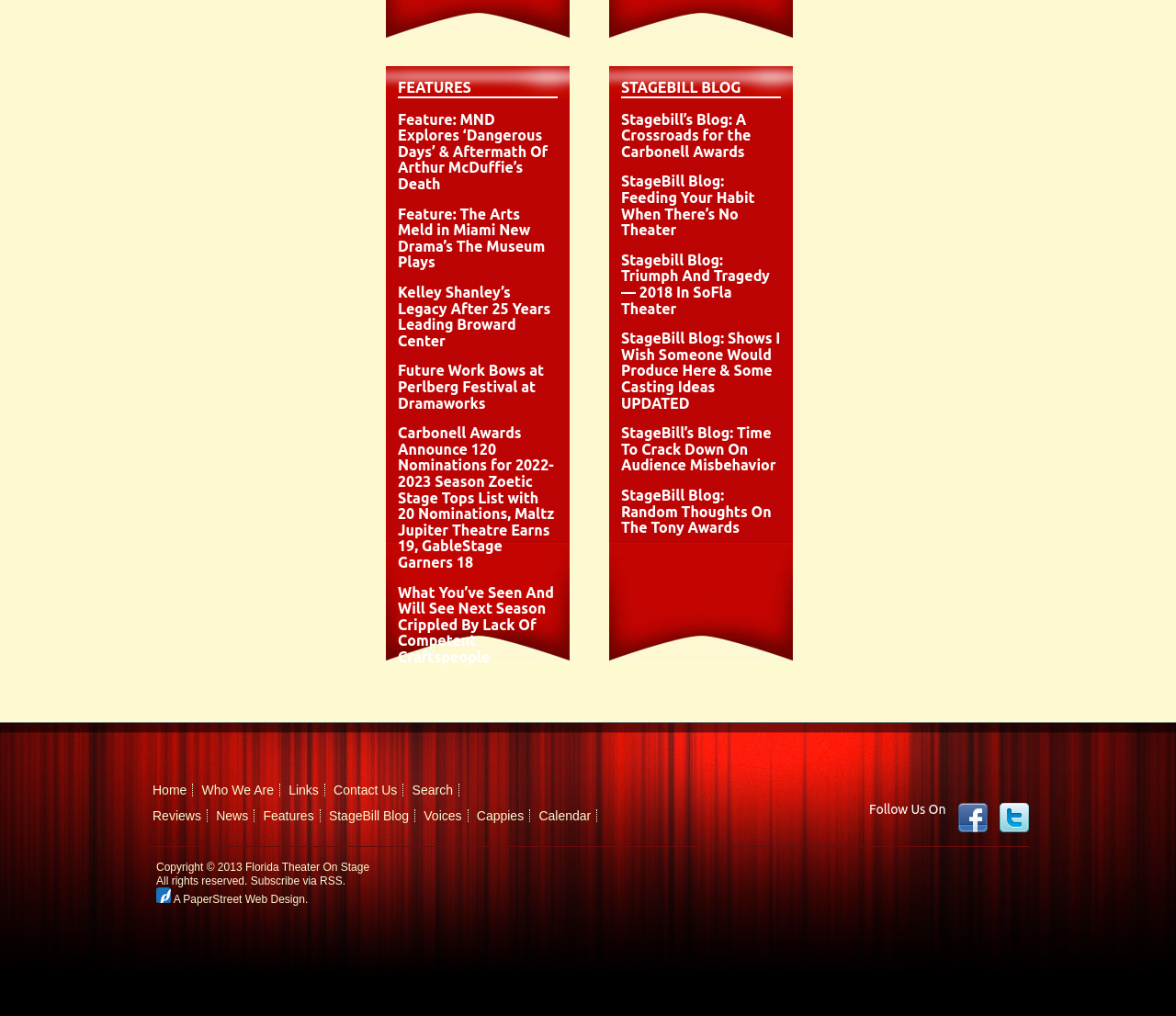What is the text next to the 'Follow Us On' static text?
Provide a detailed answer to the question using information from the image.

Next to the 'Follow Us On' static text, there is a link to 'Facebook' which is located at the bottom of the webpage with a bounding box coordinate of [0.815, 0.79, 0.84, 0.819].